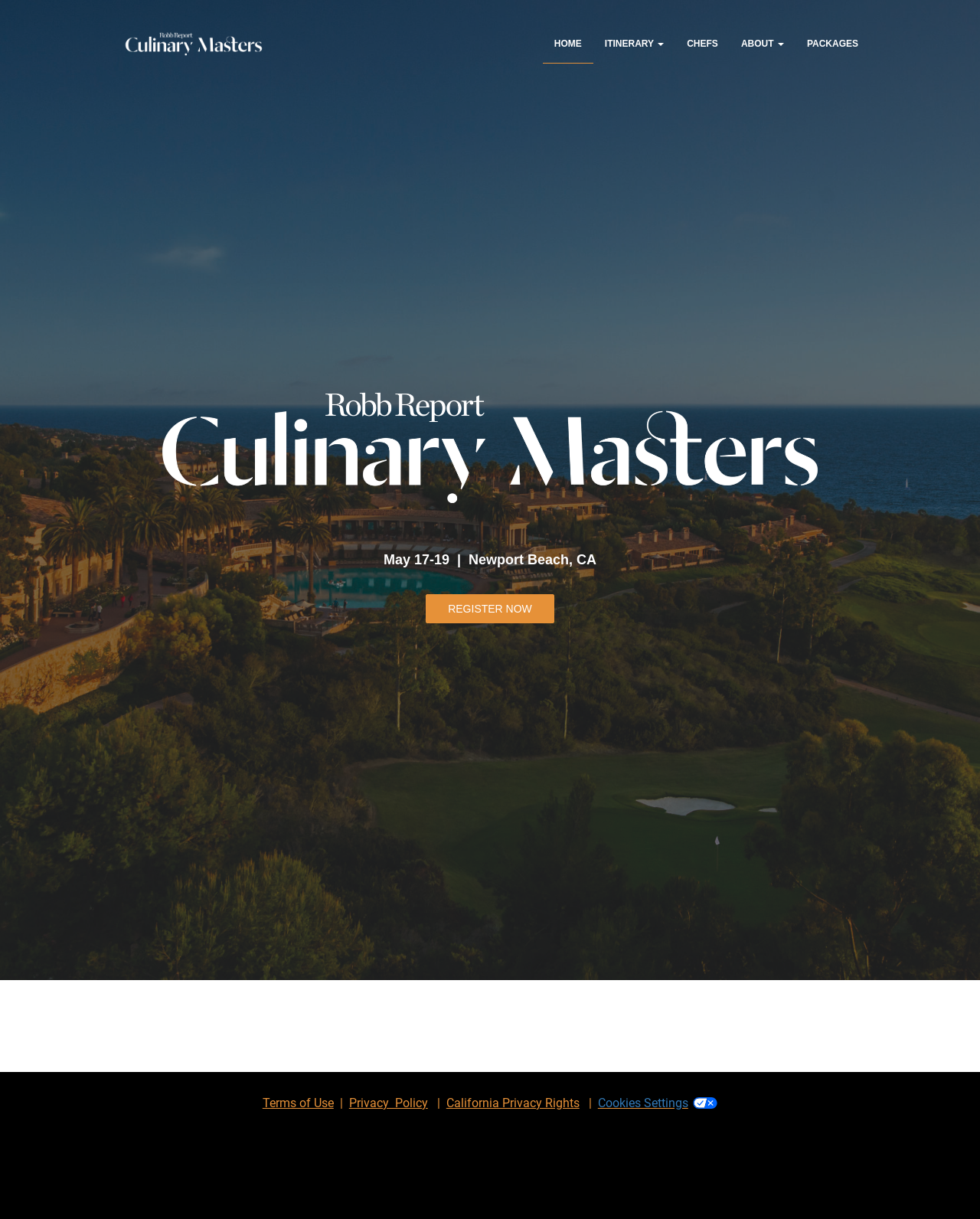Given the content of the image, can you provide a detailed answer to the question?
How many navigation links are available?

I counted the number of link elements that are direct children of the Root Element, and found 5 links with the contents 'HOME', 'ITINERARY', 'CHEFS', 'ABOUT', and 'PACKAGES'.